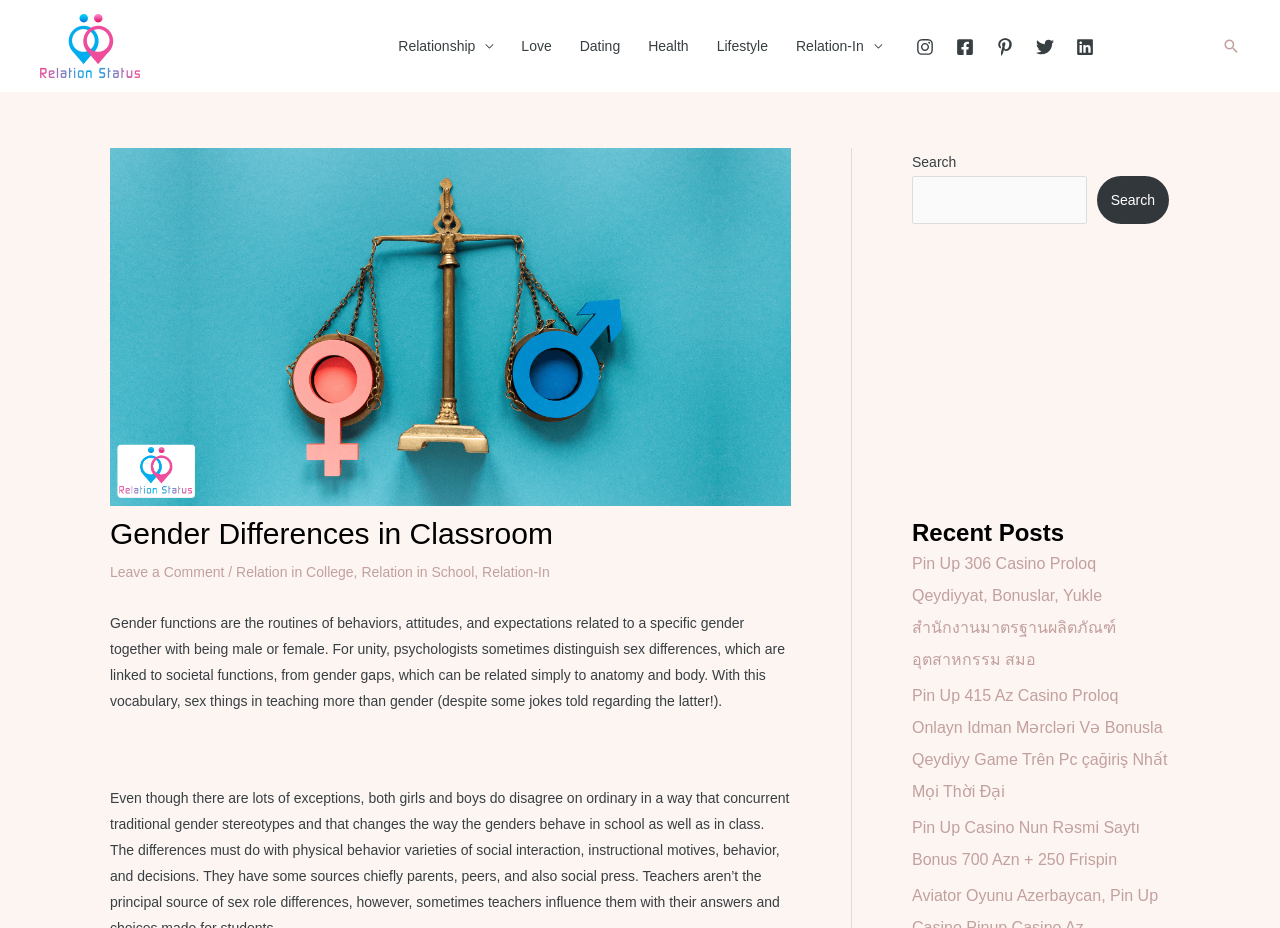What is the purpose of the search bar on this webpage?
Please give a detailed and elaborate answer to the question.

The search bar is located at the top right corner of the webpage and is accompanied by a search icon. Its purpose is to allow users to search for specific content within the webpage, such as articles or quotes related to relationships and love.